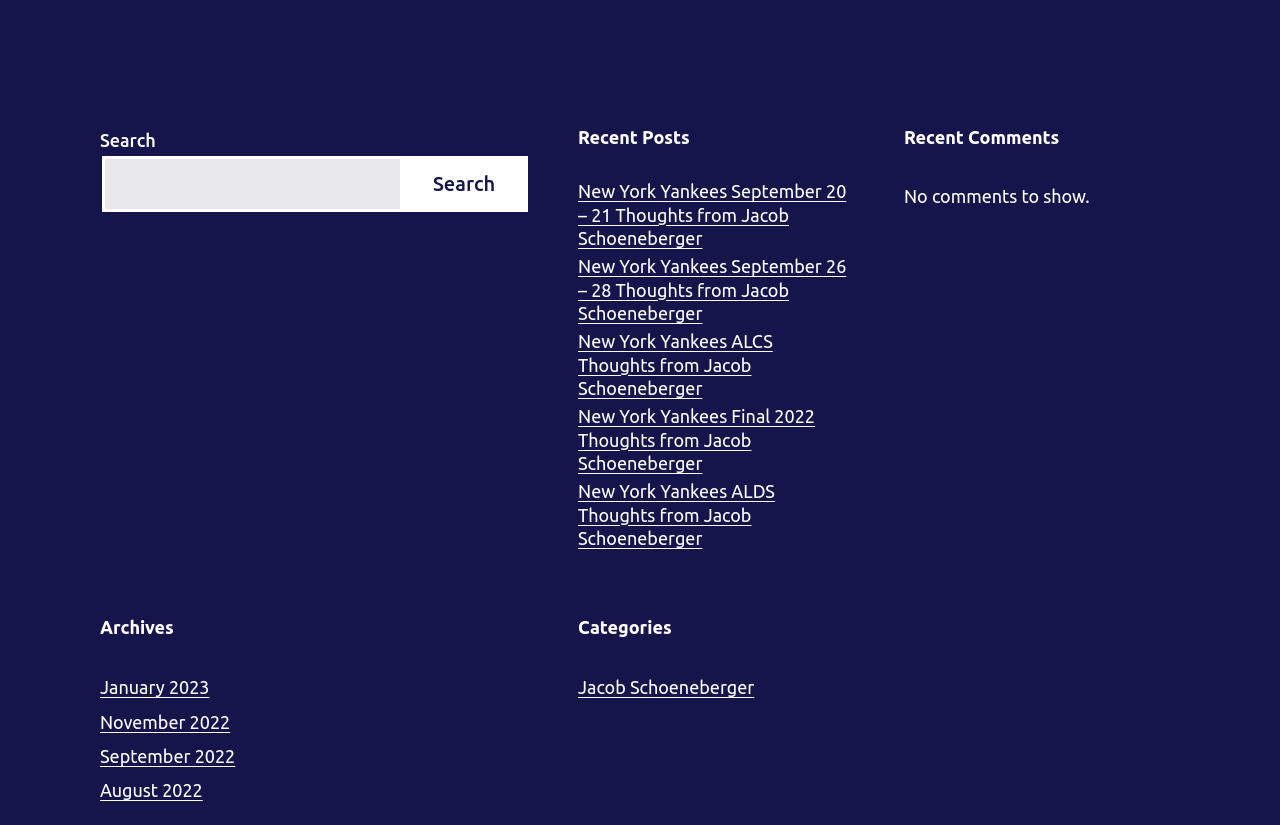Find the bounding box coordinates of the clickable element required to execute the following instruction: "view post from Jacob Schoeneberger". Provide the coordinates as four float numbers between 0 and 1, i.e., [left, top, right, bottom].

[0.452, 0.821, 0.589, 0.845]